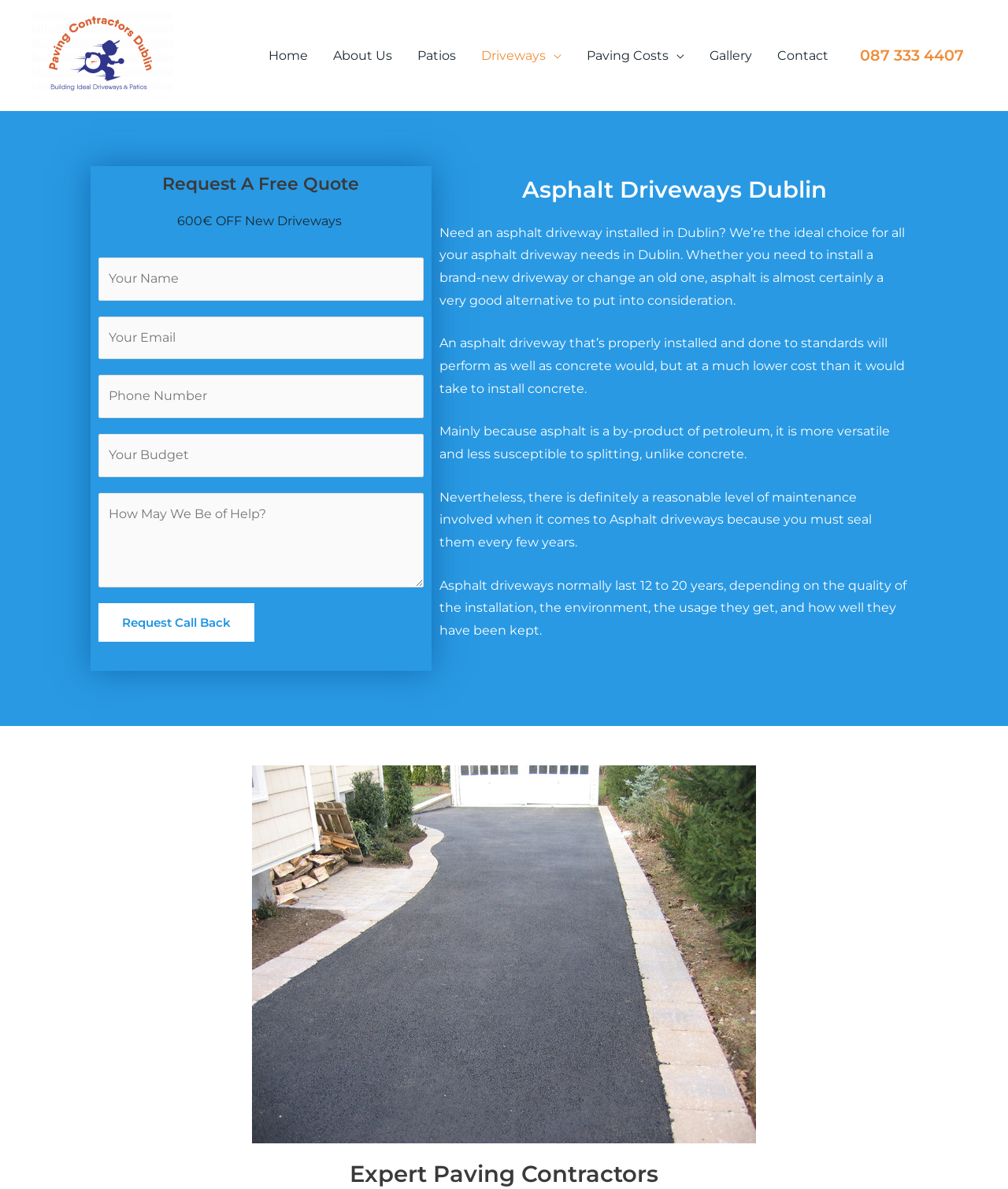Please determine the bounding box coordinates for the element that should be clicked to follow these instructions: "Request a free quote".

[0.098, 0.146, 0.42, 0.164]